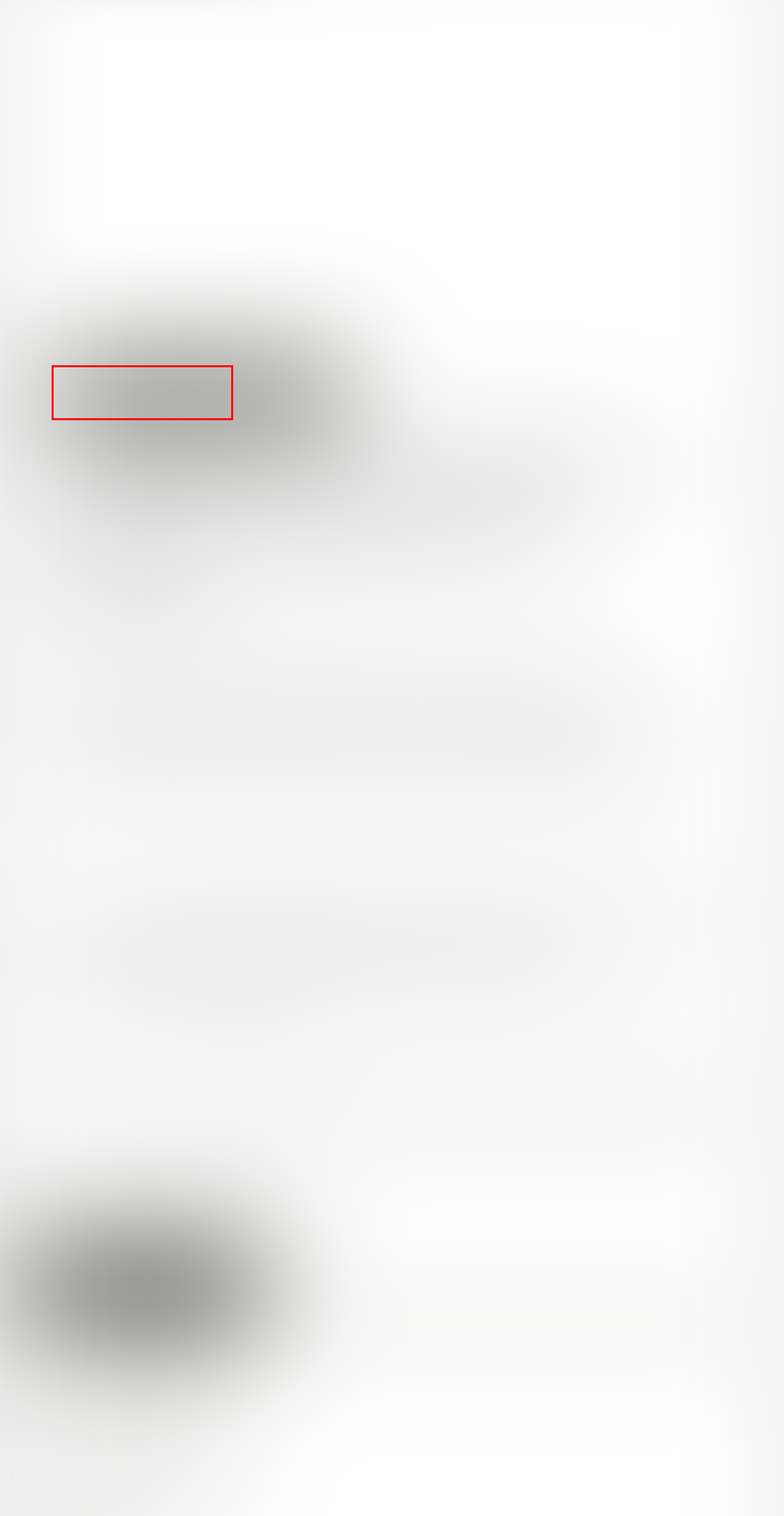You are provided a screenshot of a webpage featuring a red bounding box around a UI element. Choose the webpage description that most accurately represents the new webpage after clicking the element within the red bounding box. Here are the candidates:
A. beer – BoozNow
B. Bars & Reviews – BoozNow
C. Elevate Your Beverage Collection With These Spirits – BoozNow
D. craft beer – BoozNow
E. Interesting facts about Cognac – BoozNow
F. Booze & Recipes – BoozNow
G. India’s Artisanal Single Malt, Godawan, Now Enters Punjab, Chandigarh, and Madhya Pradesh – BoozNow
H. Latest News – BoozNow

H